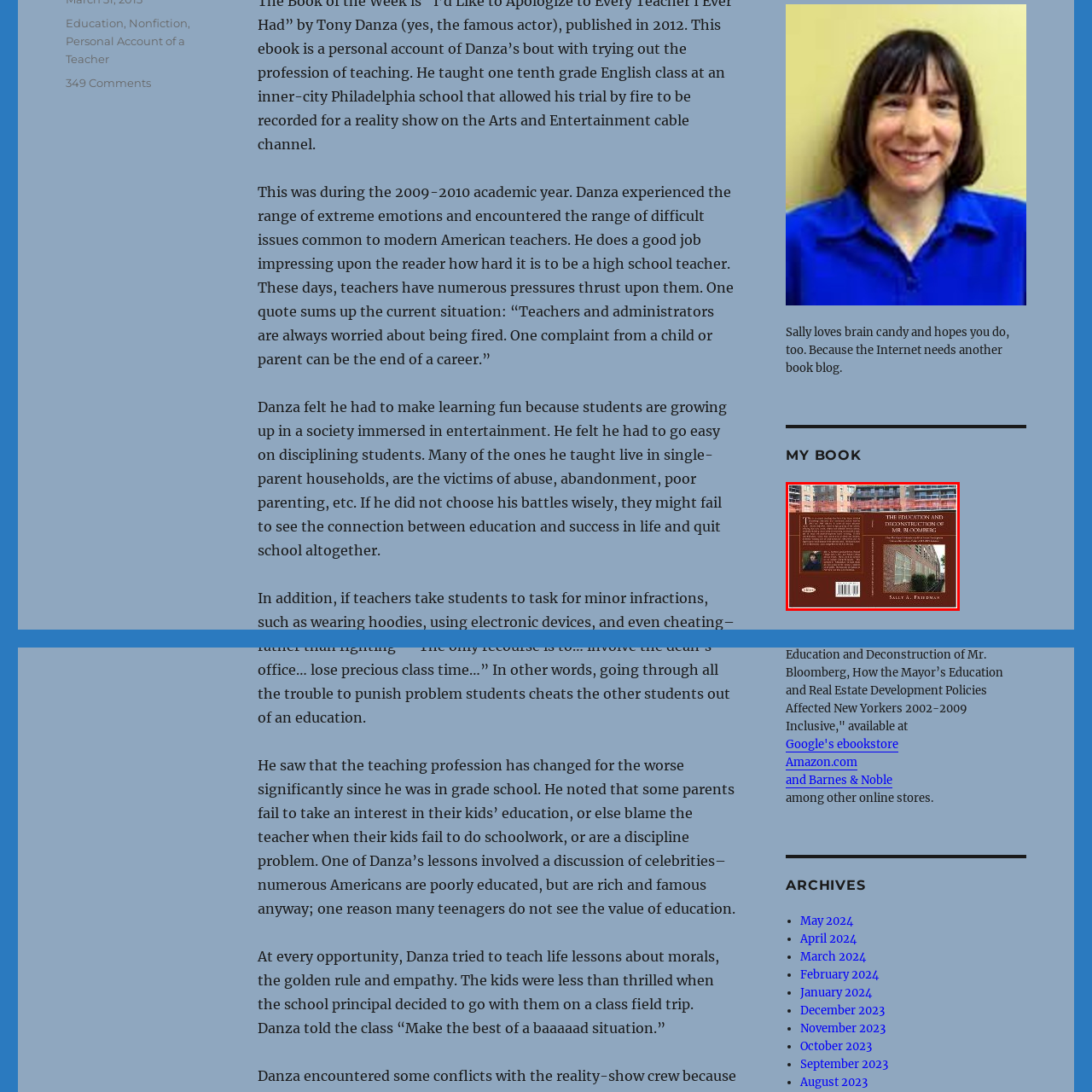What is the time period focused on in the book?
Please observe the details within the red bounding box in the image and respond to the question with a detailed explanation based on what you see.

The time period focused on in the book is obtained by reading the subtitle on the front cover, which provides insight into the book's focus on the impact of Mayor Bloomberg's education and real estate policies on New Yorkers during a specific time period, which is from 2002 to 2009.